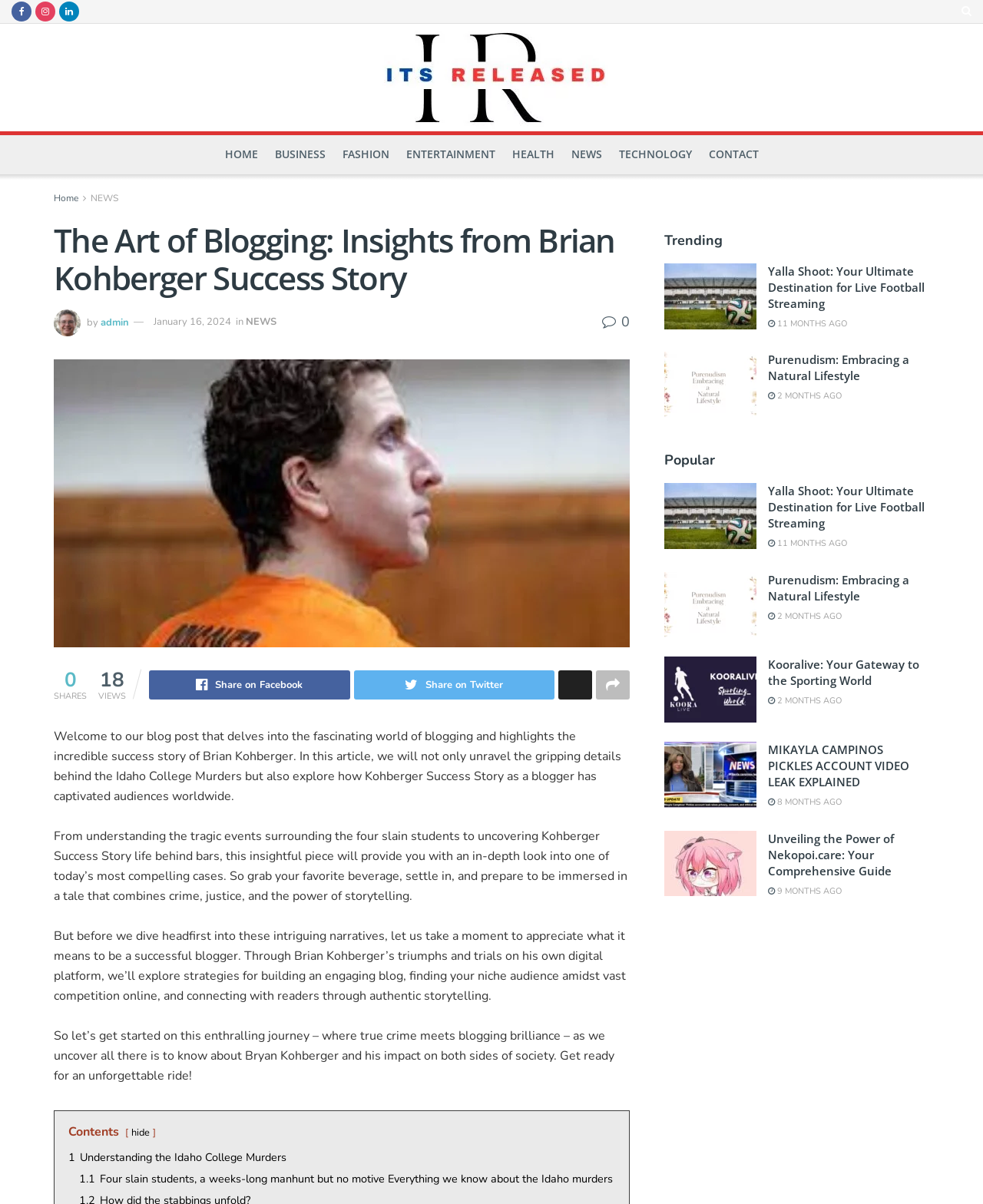Using the given element description, provide the bounding box coordinates (top-left x, top-left y, bottom-right x, bottom-right y) for the corresponding UI element in the screenshot: alt="Its Released"

[0.341, 0.02, 0.659, 0.108]